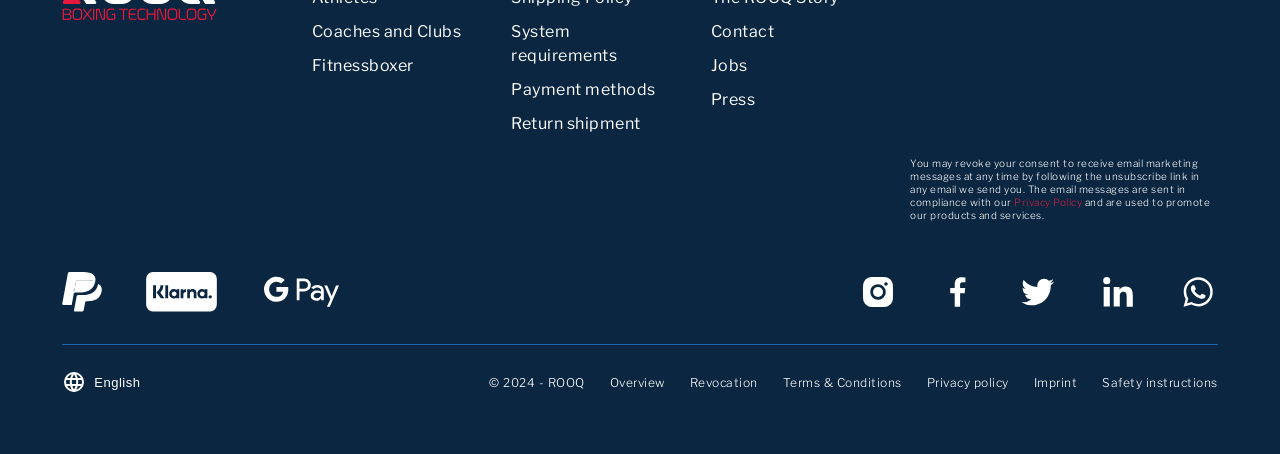Find the bounding box of the UI element described as: "Terms & Conditions". The bounding box coordinates should be given as four float values between 0 and 1, i.e., [left, top, right, bottom].

[0.611, 0.827, 0.704, 0.86]